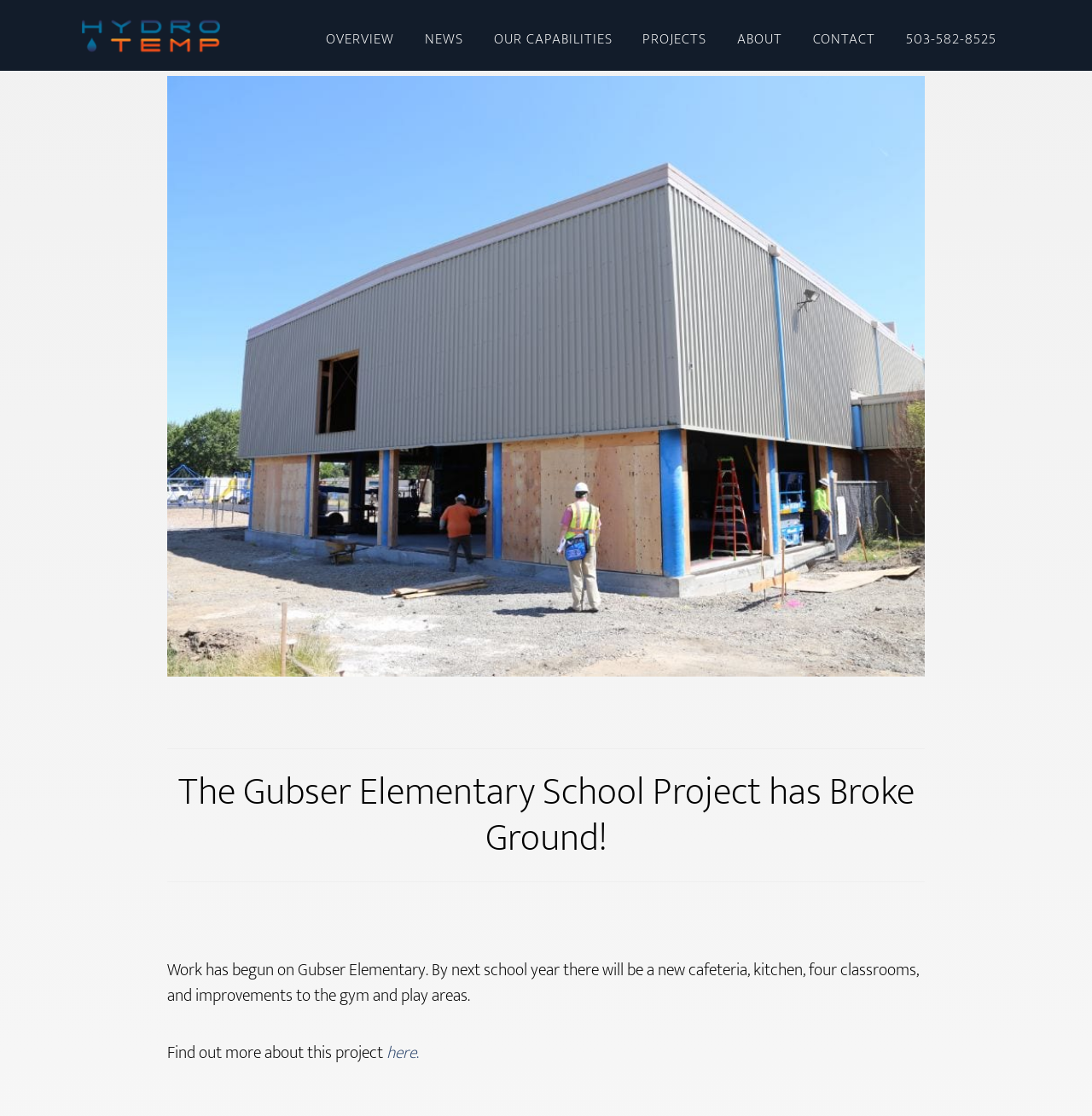Consider the image and give a detailed and elaborate answer to the question: 
What is the phone number provided on the webpage?

I found the answer by looking at the link '503-582-8525' which is a phone number.